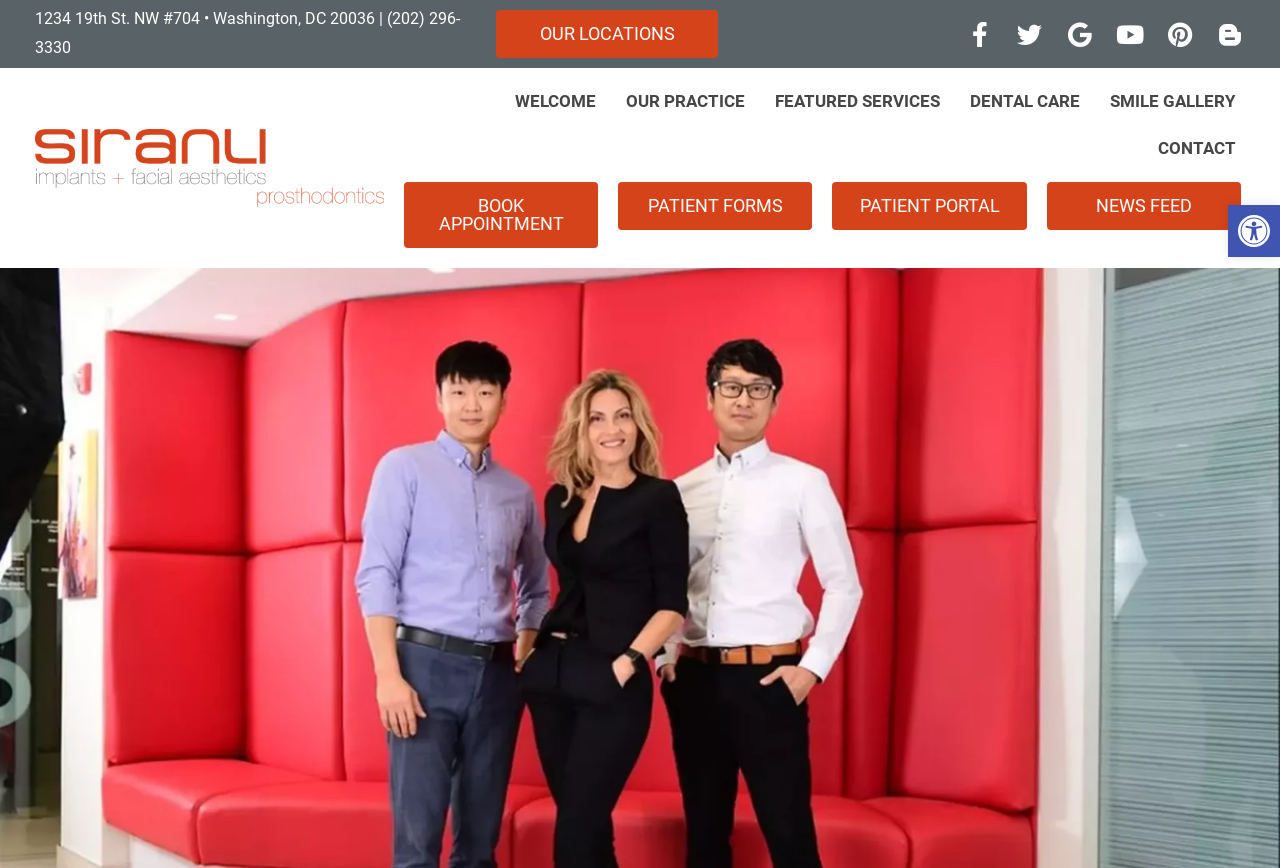Describe every aspect of the webpage in a detailed manner.

The webpage is about Smile Gallery, a dental practice. At the top left, there is a static text displaying the address "1234 19th St. NW #704 • Washington, DC 20036" and a phone number "(202) 296-3330" next to it. On the same line, there is a link to "OUR LOCATIONS" on the right side. 

Below the address, there are social media links, including Facebook, Twitter, Google, Youtube, Pinterest, and Blogger, aligned horizontally from left to right. 

On the top left, there is a logo of Smile Gallery, which is also a link. Below the logo, there are five main navigation links: "WELCOME", "OUR PRACTICE", "FEATURED SERVICES", "DENTAL CARE", and "SMILE GALLERY", arranged horizontally from left to right. 

In the middle of the page, there are four links: "BOOK APPOINTMENT", "PATIENT FORMS", "PATIENT PORTAL", and "NEWS FEED", arranged horizontally from left to right. 

At the bottom right, there is a static text "CONTACT" and a button to open the toolbar accessibility tools, accompanied by an image of accessibility tools.